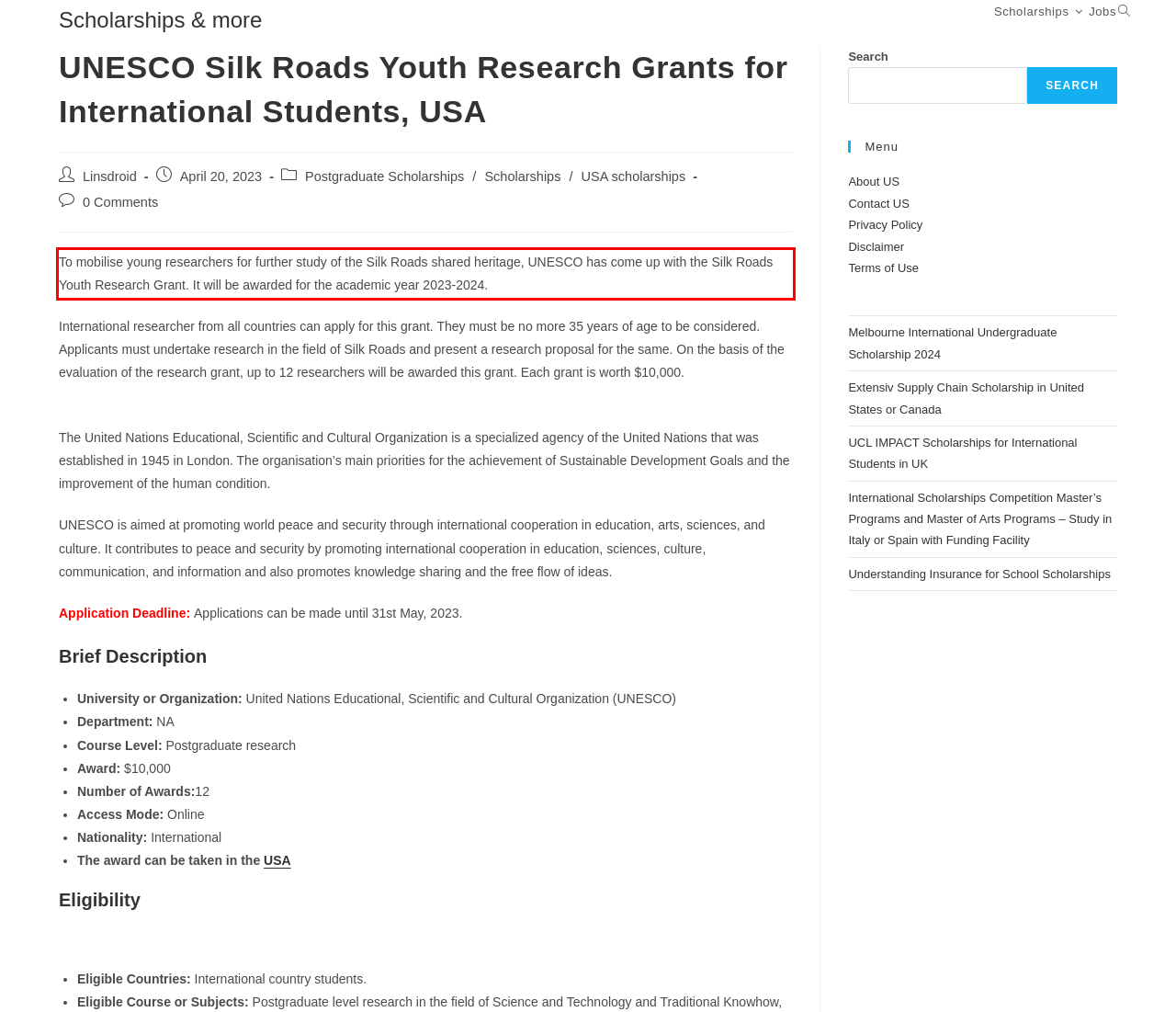Please perform OCR on the UI element surrounded by the red bounding box in the given webpage screenshot and extract its text content.

To mobilise young researchers for further study of the Silk Roads shared heritage, UNESCO has come up with the Silk Roads Youth Research Grant. It will be awarded for the academic year 2023-2024.